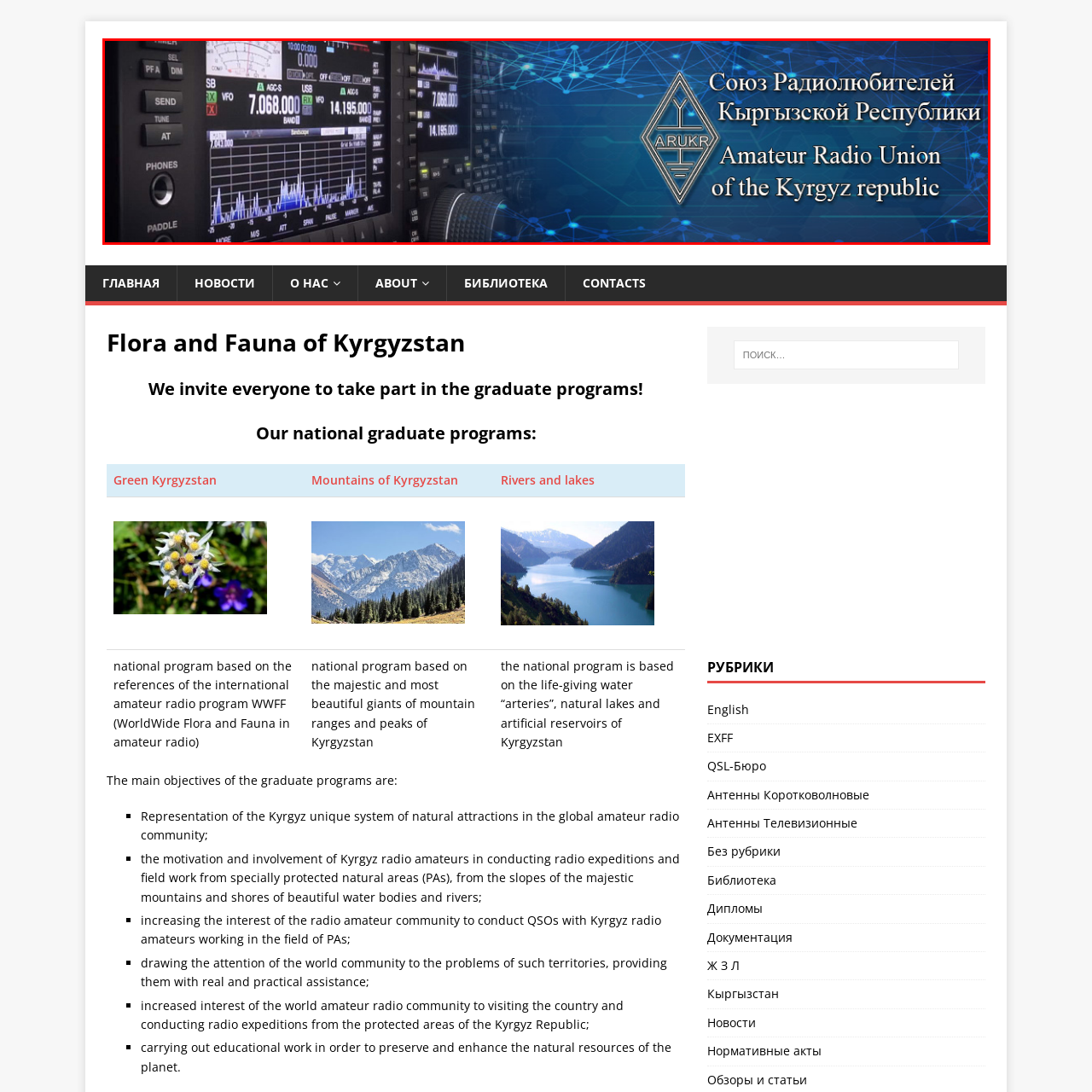What organization's logo is featured in the image?
Observe the image within the red bounding box and give a detailed and thorough answer to the question.

Upon closer inspection of the image, we can see the logo of the Amateur Radio Union of the Kyrgyz Republic (Союз Радиолюбителей Кыргызской Республики) on the right side, which represents the organization's identity and commitment to promoting amateur radio activities in the region.